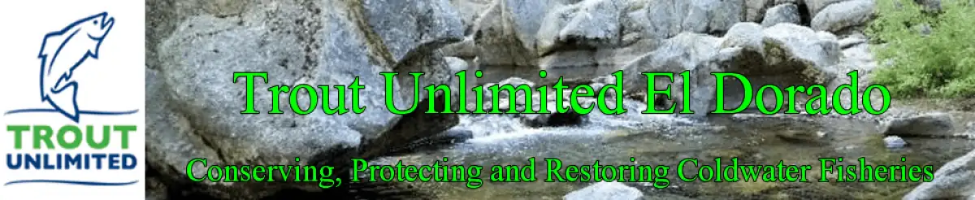What is the color of the font used for the organization's name?
Refer to the image and respond with a one-word or short-phrase answer.

Vibrant green